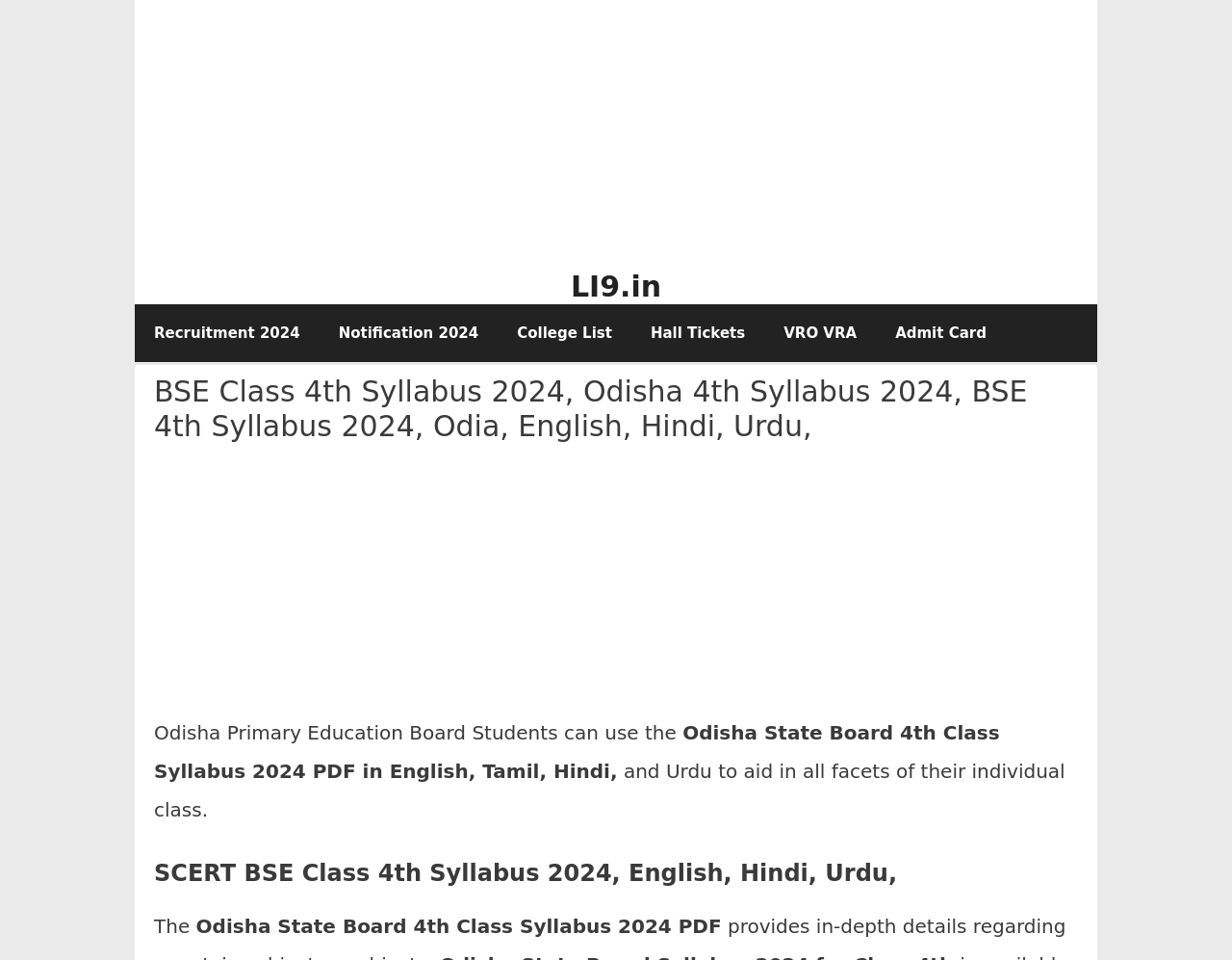Indicate the bounding box coordinates of the clickable region to achieve the following instruction: "go to 'Recruitment 2024'."

[0.109, 0.317, 0.259, 0.377]